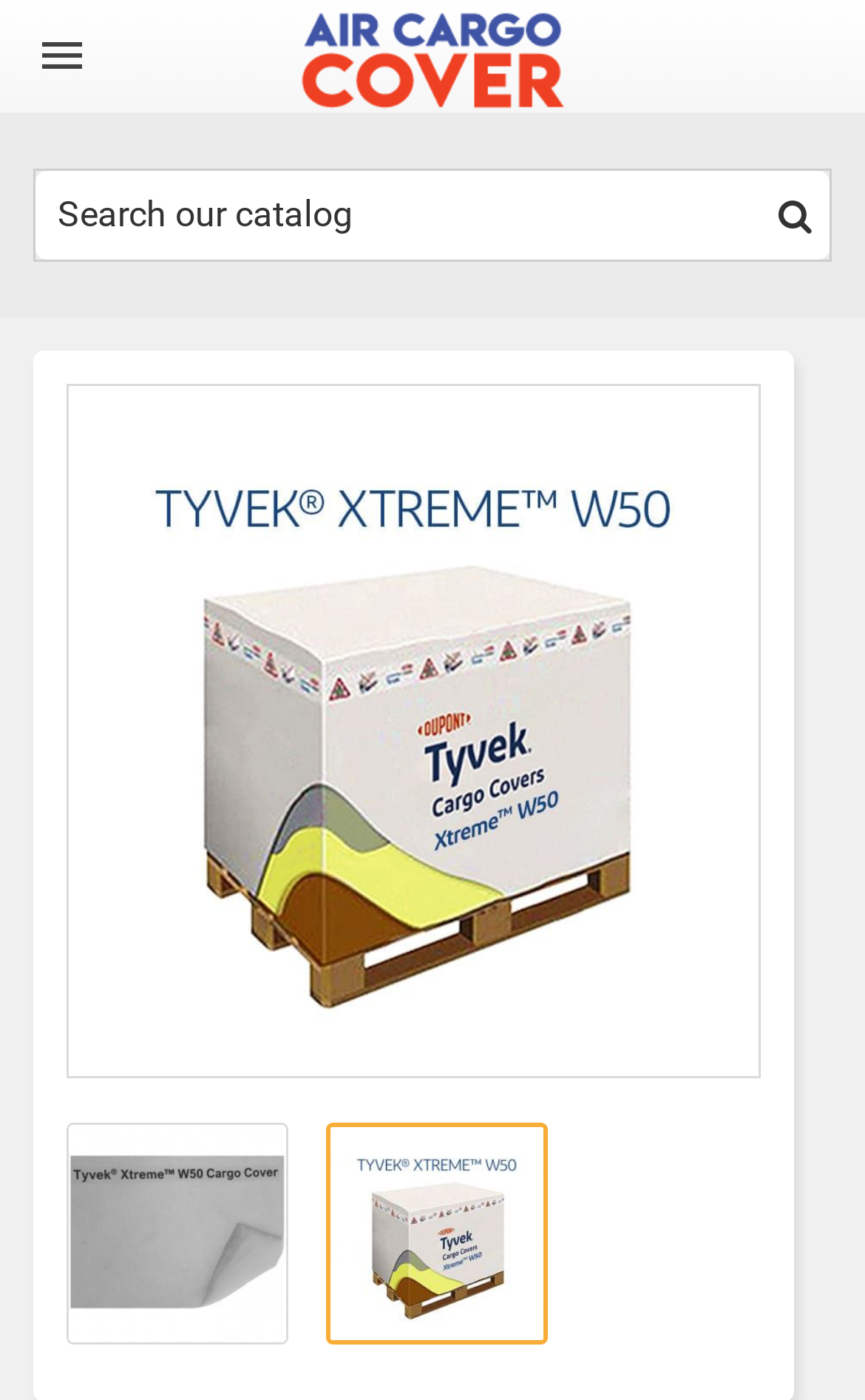From the webpage screenshot, identify the region described by Search. Provide the bounding box coordinates as (top-left x, top-left y, bottom-right x, bottom-right y), with each value being a floating point number between 0 and 1.

[0.885, 0.122, 0.954, 0.185]